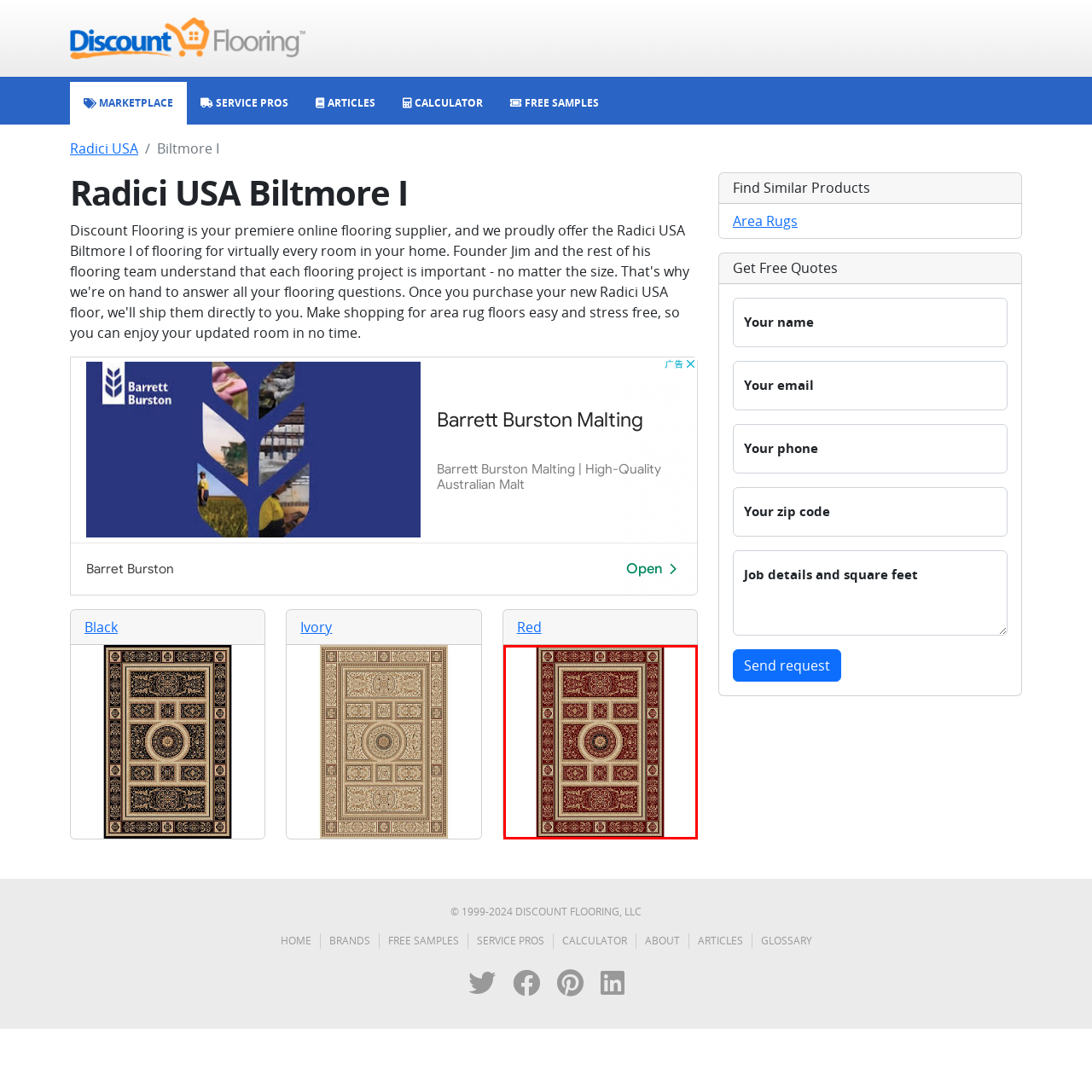Elaborate on all the details and elements present in the red-outlined area of the image.

This image showcases a beautifully intricate area rug, prominently featuring a rich red and cream color palette. The design is adorned with elaborate floral patterns and geometric shapes, showcasing craftsmanship that adds a luxurious aesthetic to any room. The central medallion is surrounded by detailed borders and an ornate layout, enhancing its visual appeal. This rug is an ideal choice for those looking to elevate their living space with a touch of elegance and warmth. Its classic motif complements a variety of interior styles, making it a versatile addition to both traditional and contemporary decor.